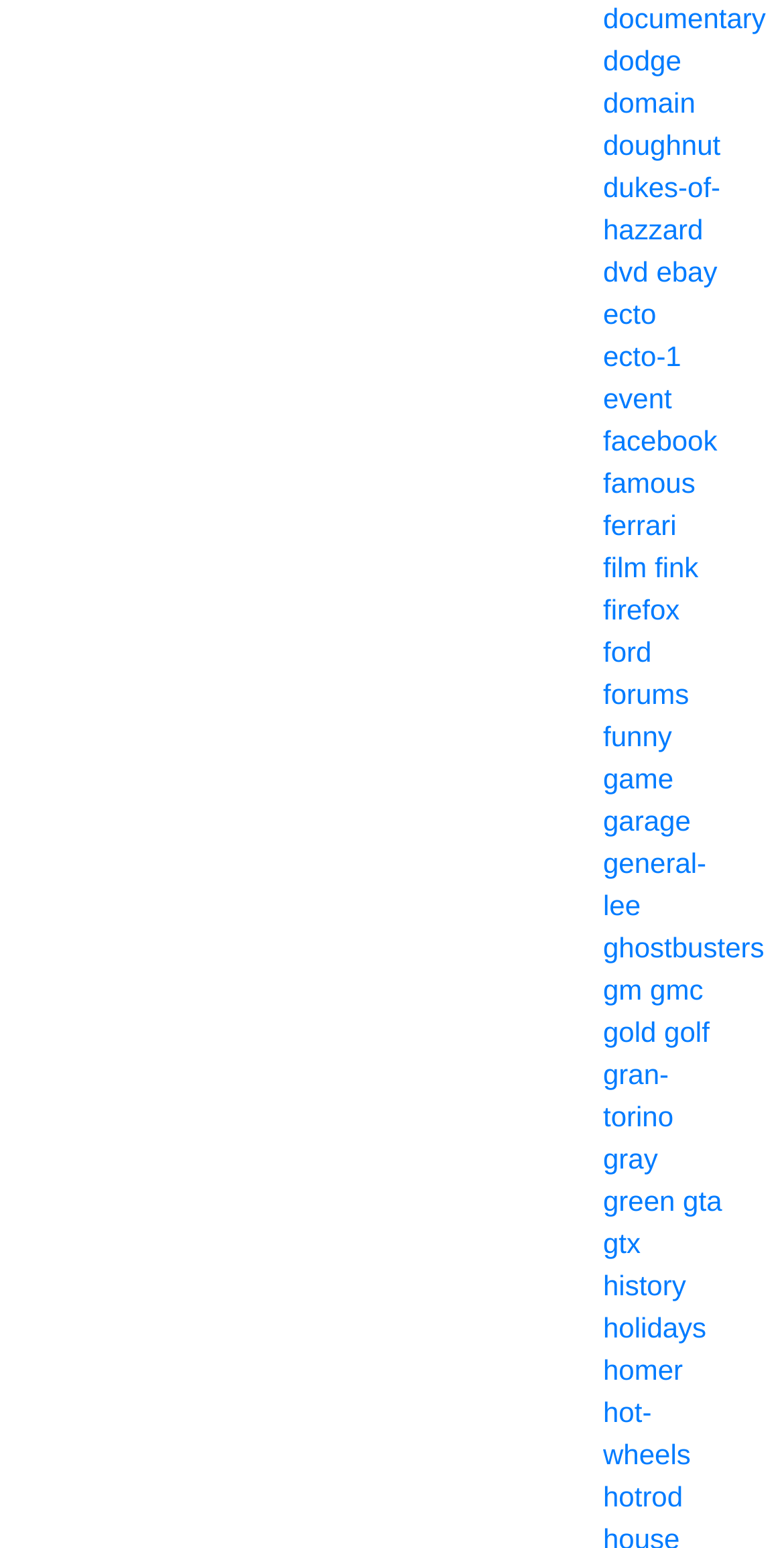What is the first link on the webpage?
Please provide a single word or phrase answer based on the image.

documentary